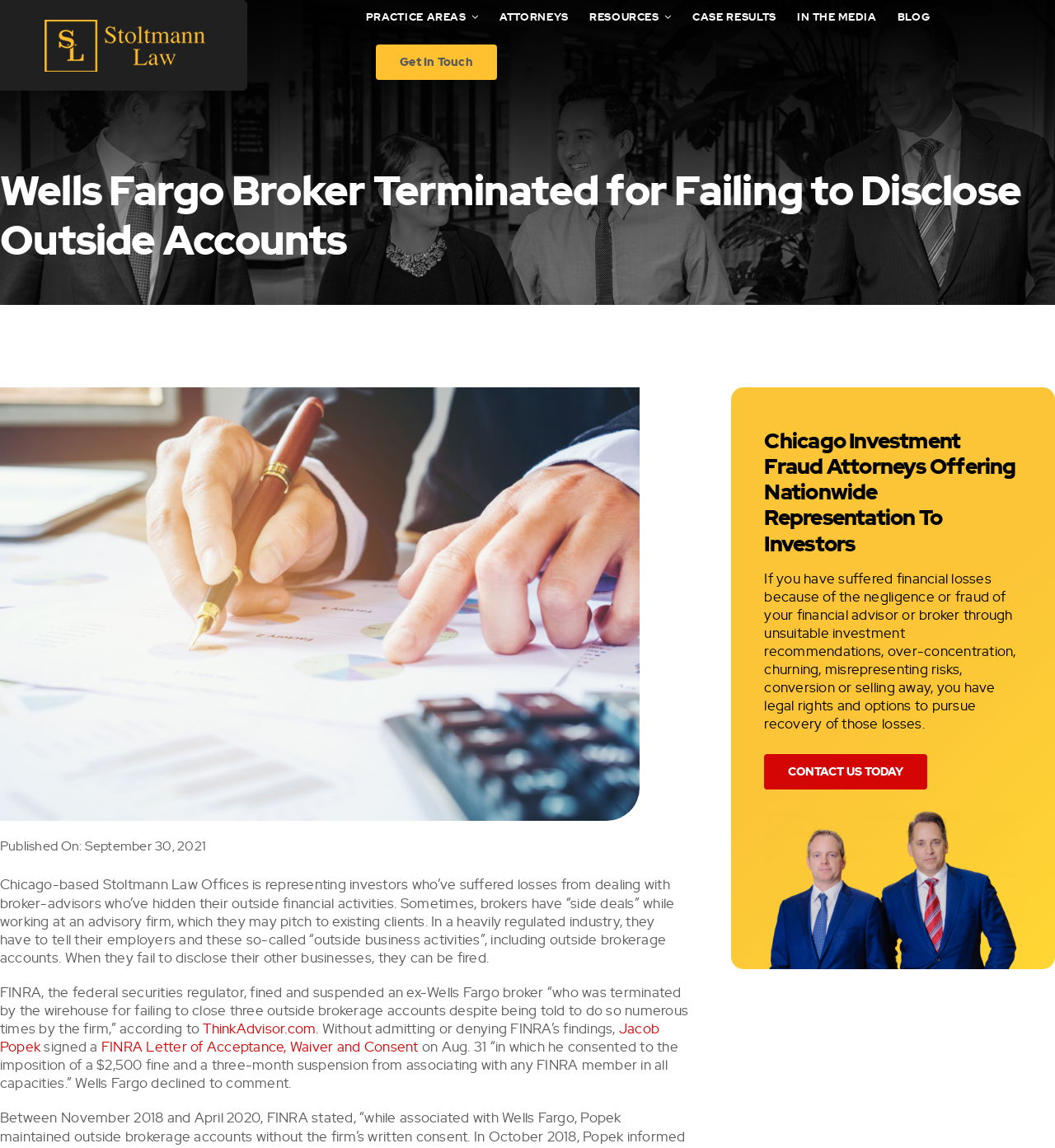Could you determine the bounding box coordinates of the clickable element to complete the instruction: "Read about Chicago Investment Fraud Attorneys"? Provide the coordinates as four float numbers between 0 and 1, i.e., [left, top, right, bottom].

[0.725, 0.373, 0.969, 0.485]